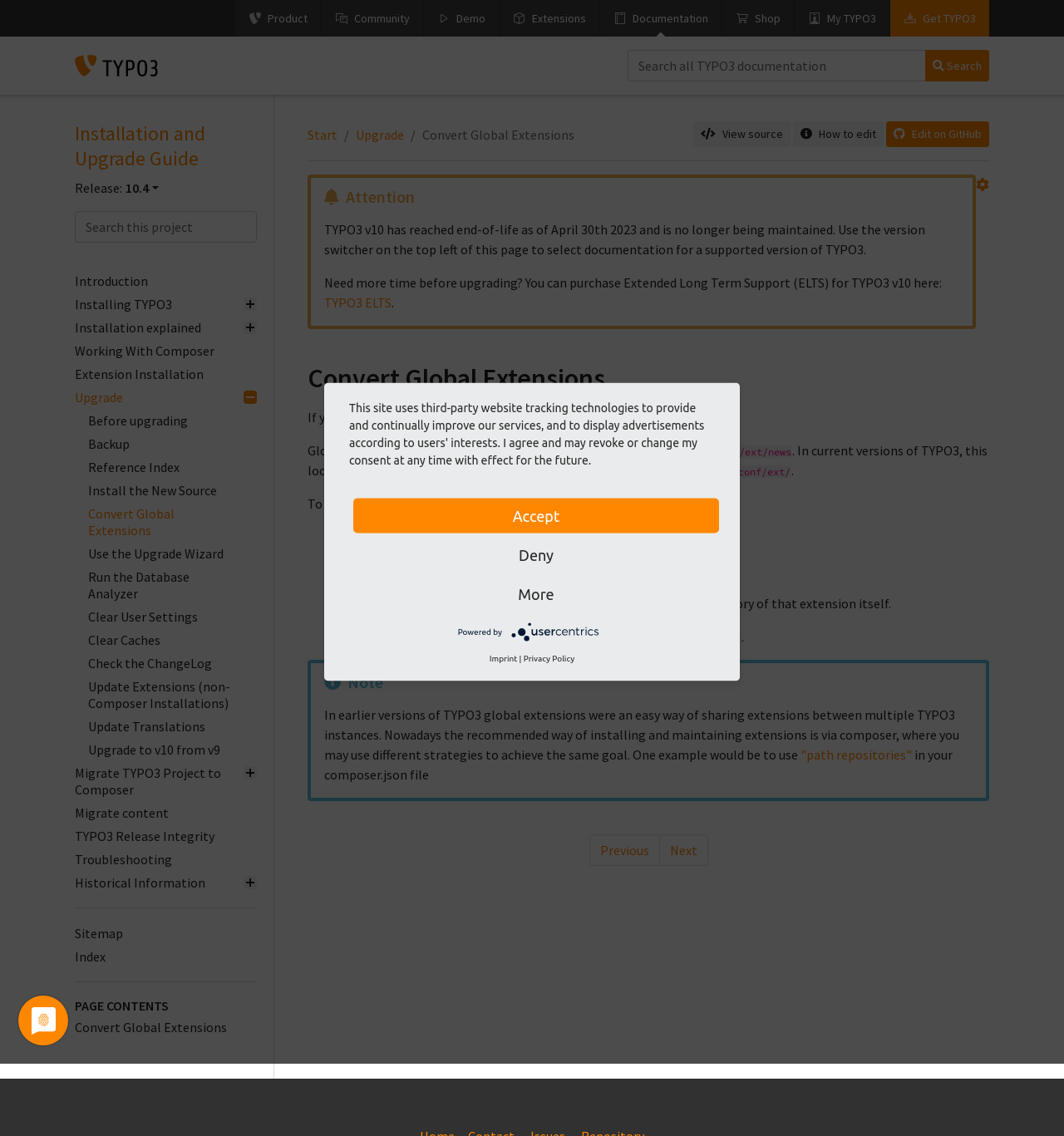Describe all the visual and textual components of the webpage comprehensively.

This webpage is an installation and upgrade guide for TYPO3 version 10.4. At the top, there is a navigation bar with links to different sections, including "Product", "Community", "Demo", "Extensions", "Documentation", "Shop", "My TYPO3", and "Get TYPO3". Below the navigation bar, there is a search bar and a TYPO3 logo.

On the left side of the page, there is a sidebar with a navigation menu labeled "main navigation". This menu contains links to various sections of the guide, including "Introduction", "Installing TYPO3", "Installation explained", "Working With Composer", and many others.

The main content of the page is divided into several sections. The first section is a warning message stating that TYPO3 version 10 has reached end-of-life and is no longer being maintained. It advises users to upgrade to a supported version and provides a link to purchase Extended Long Term Support (ELTS) for TYPO3 version 10.

The next section is titled "Convert Global Extensions" and provides instructions on how to convert global extensions to local ones. It explains that global extensions used to be saved in folders inside "typo3/ext/" but should no longer be used. Instead, users should use local extensions below "typo3conf/ext/". The section provides a step-by-step guide on how to convert a global extension to a local one, including uninstalling the global extension, deleting the files, and reinstalling the extension from TER.

At the bottom of the page, there are links to "Sitemap", "Index", and "Historical Information". There is also a "breadcrumbs navigation" menu that shows the current location in the guide.